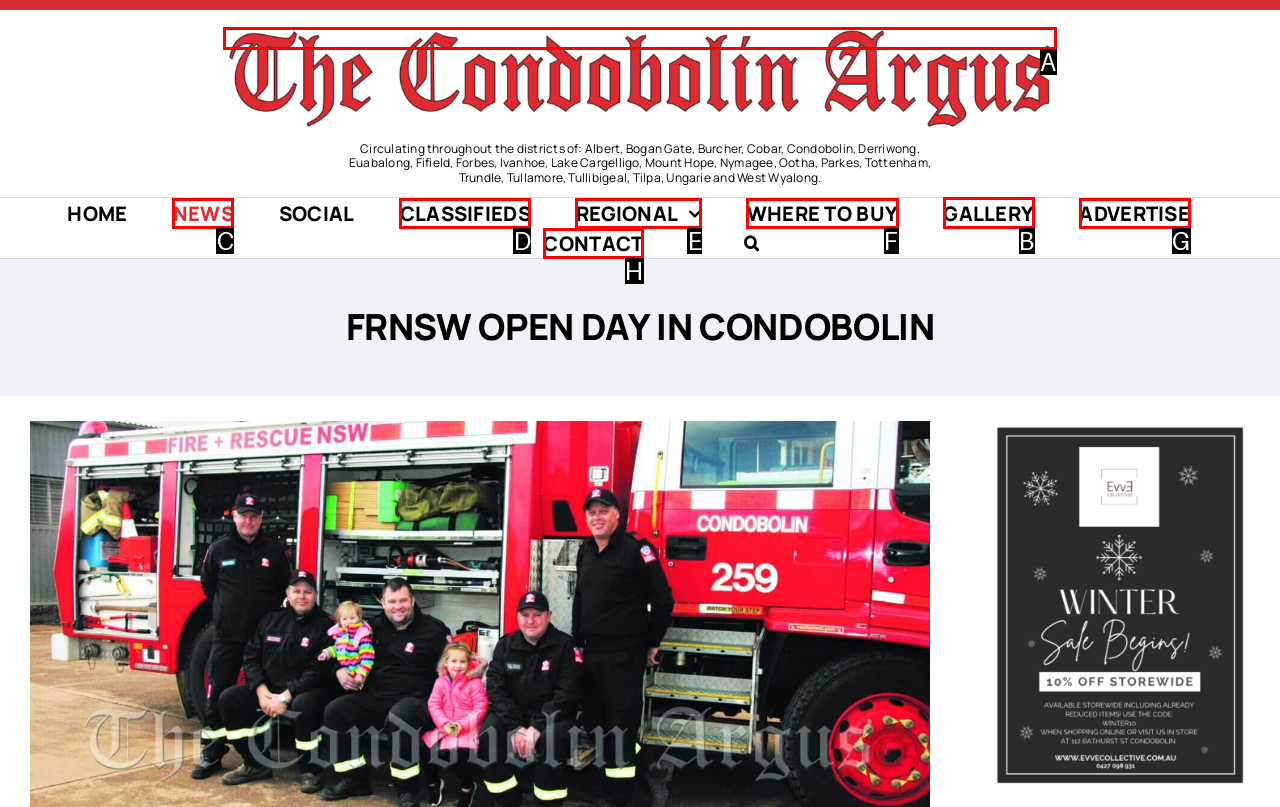Identify the letter of the correct UI element to fulfill the task: View the GALLERY from the given options in the screenshot.

B